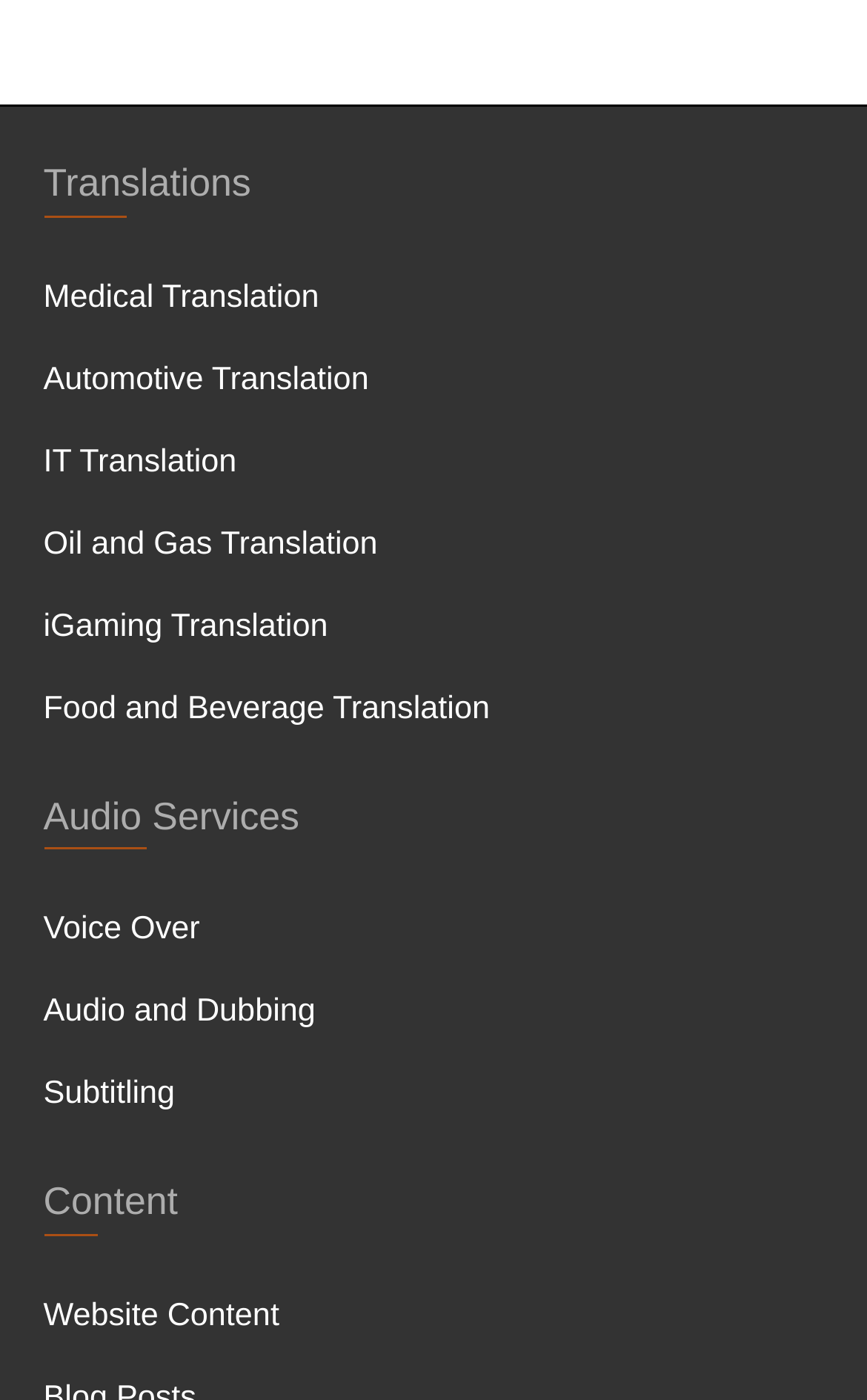Respond to the question with just a single word or phrase: 
What is the first translation service listed?

Medical Translation